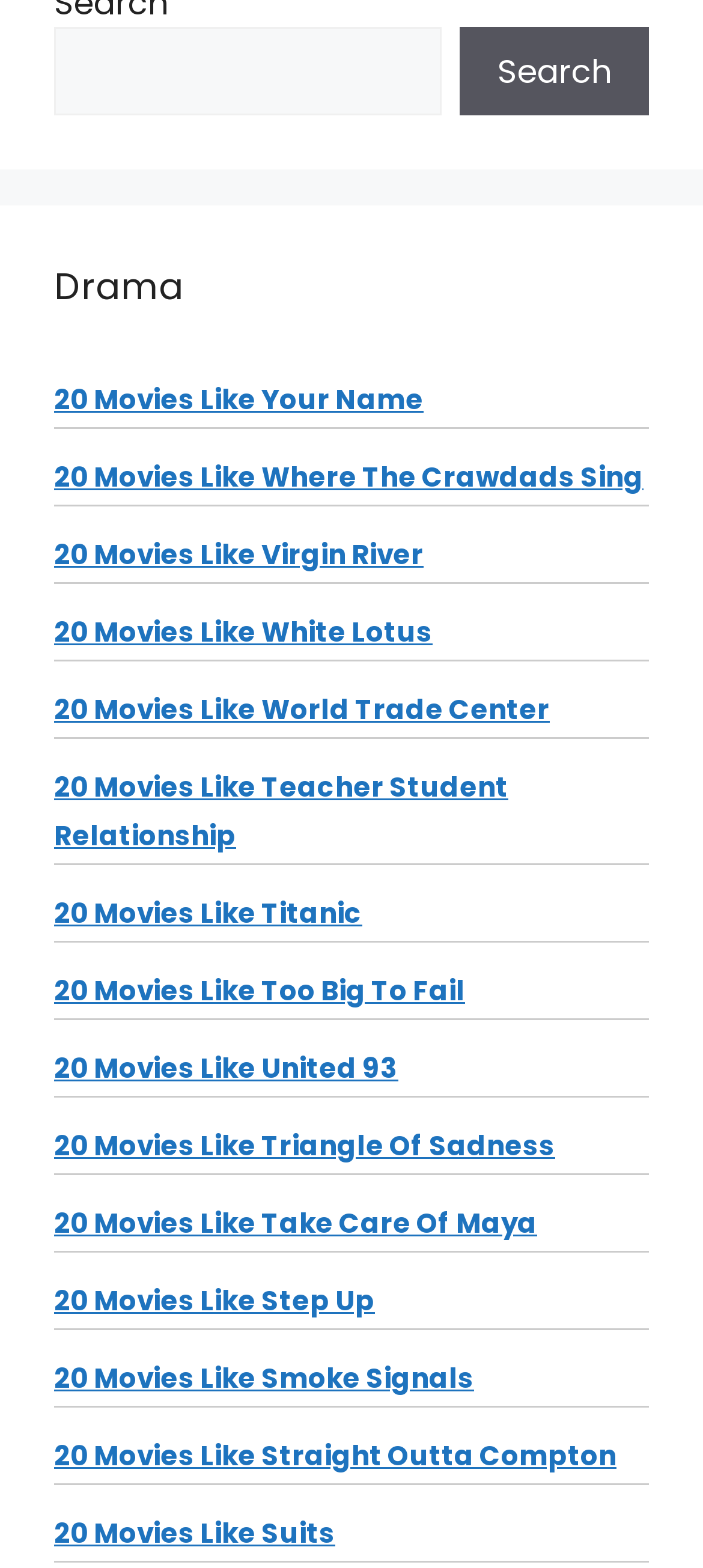Given the webpage screenshot, identify the bounding box of the UI element that matches this description: "20 Movies Like Suits".

[0.077, 0.966, 0.477, 0.99]